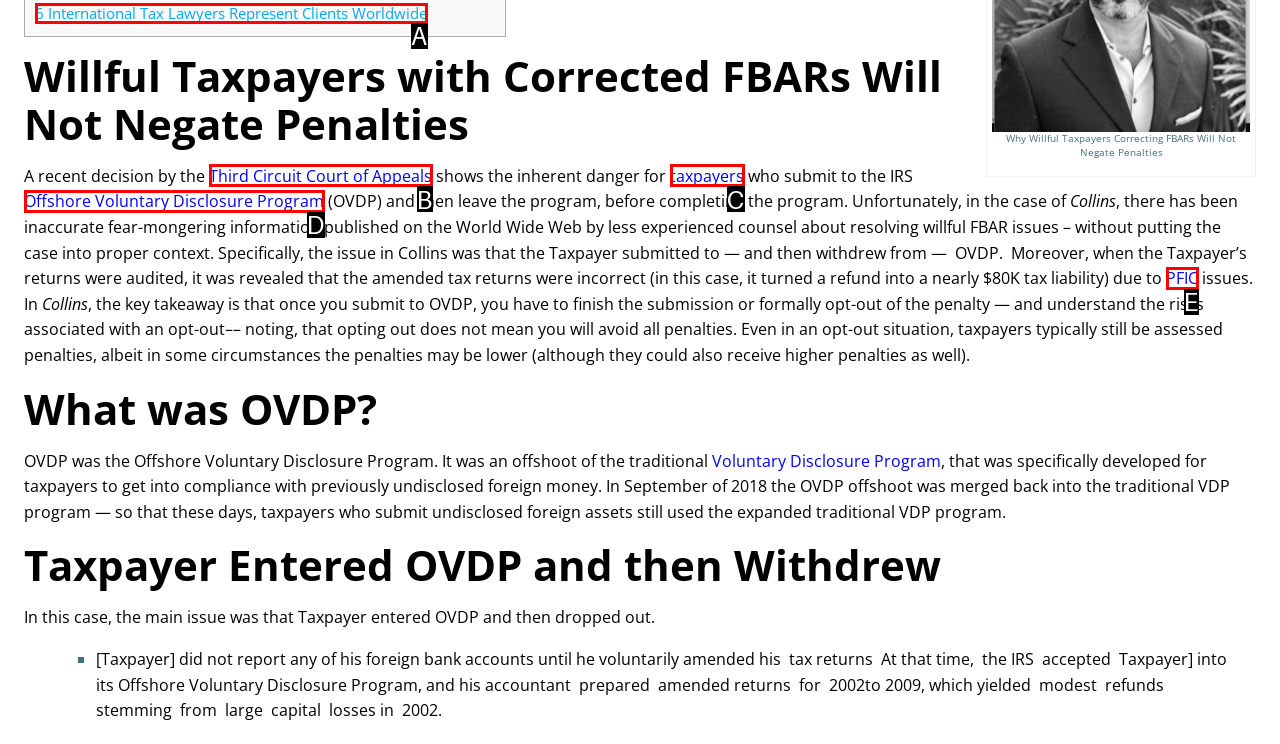From the provided options, which letter corresponds to the element described as: Offshore Voluntary Disclosure Program
Answer with the letter only.

D